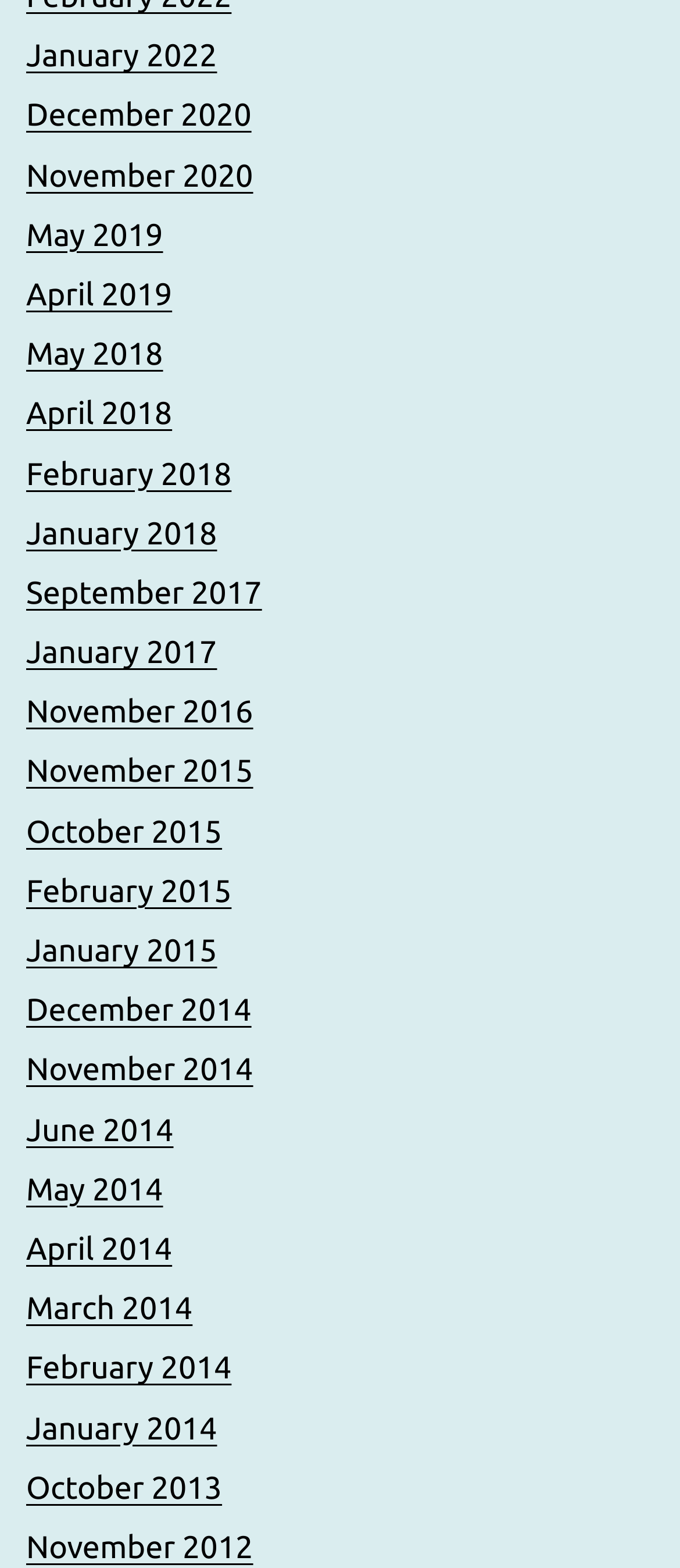Extract the bounding box coordinates for the UI element described as: "February 2014".

[0.038, 0.822, 0.341, 0.844]